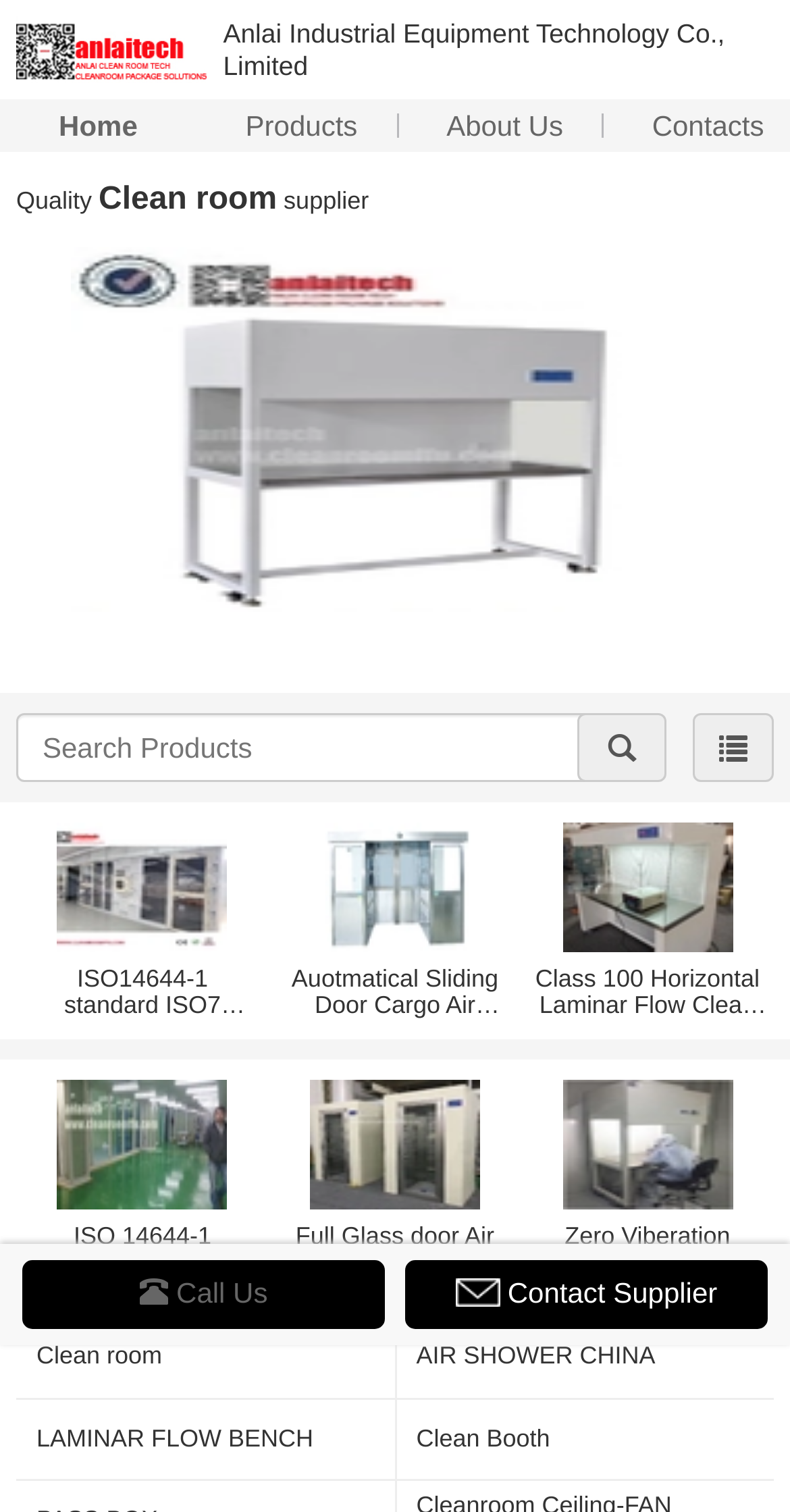Please provide the bounding box coordinates for the element that needs to be clicked to perform the instruction: "Read the latest posts". The coordinates must consist of four float numbers between 0 and 1, formatted as [left, top, right, bottom].

None